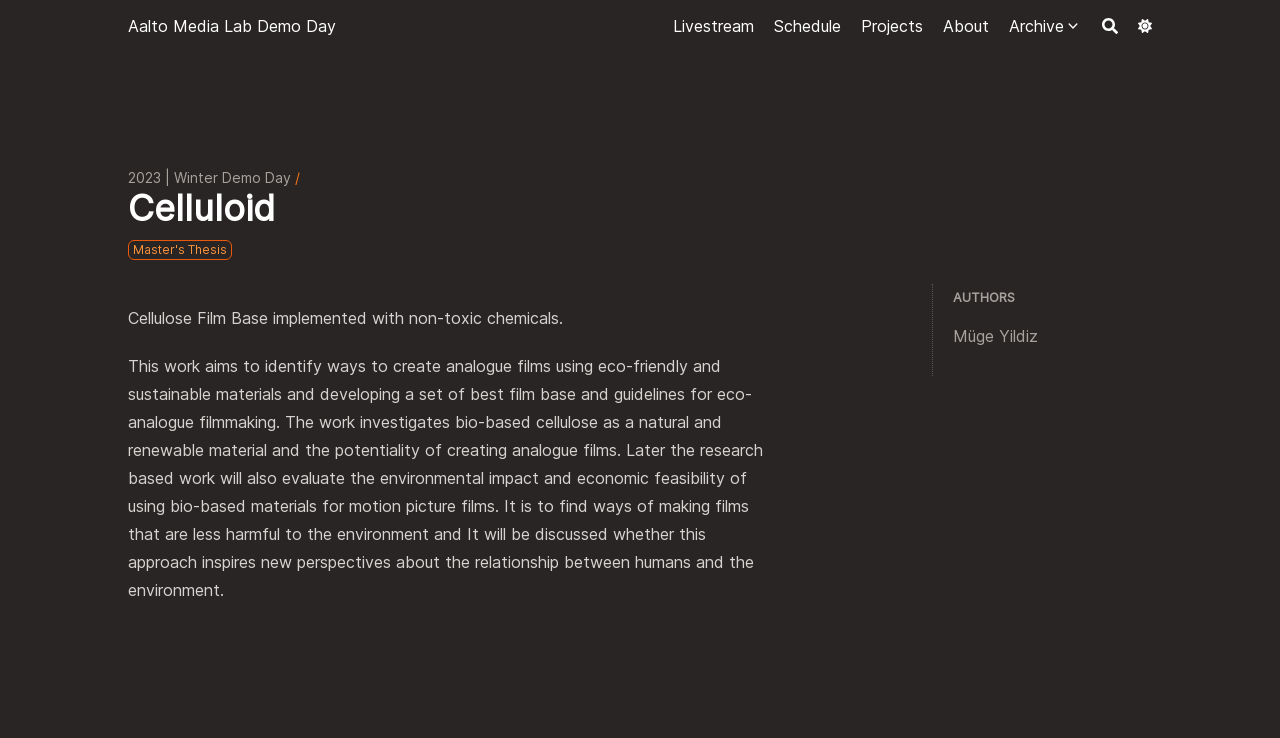Please provide the bounding box coordinates for the element that needs to be clicked to perform the following instruction: "view Schedule". The coordinates should be given as four float numbers between 0 and 1, i.e., [left, top, right, bottom].

[0.605, 0.019, 0.657, 0.051]